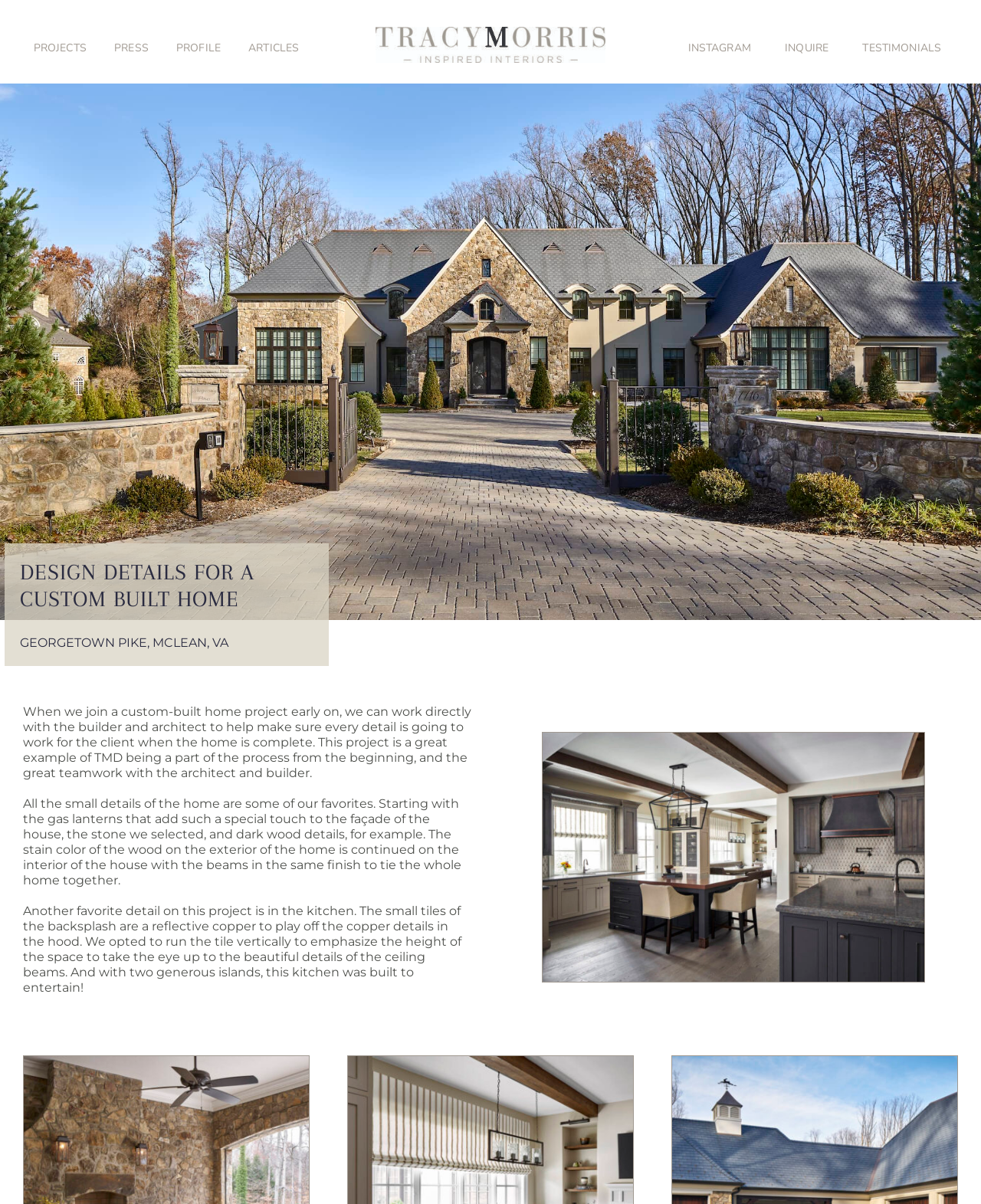What is the location of the custom-built home project?
Give a detailed response to the question by analyzing the screenshot.

I found the answer by looking at the StaticText element with the text 'GEORGETOWN PIKE, MCLEAN, VA' which is located under the 'Page Title Bar' region.